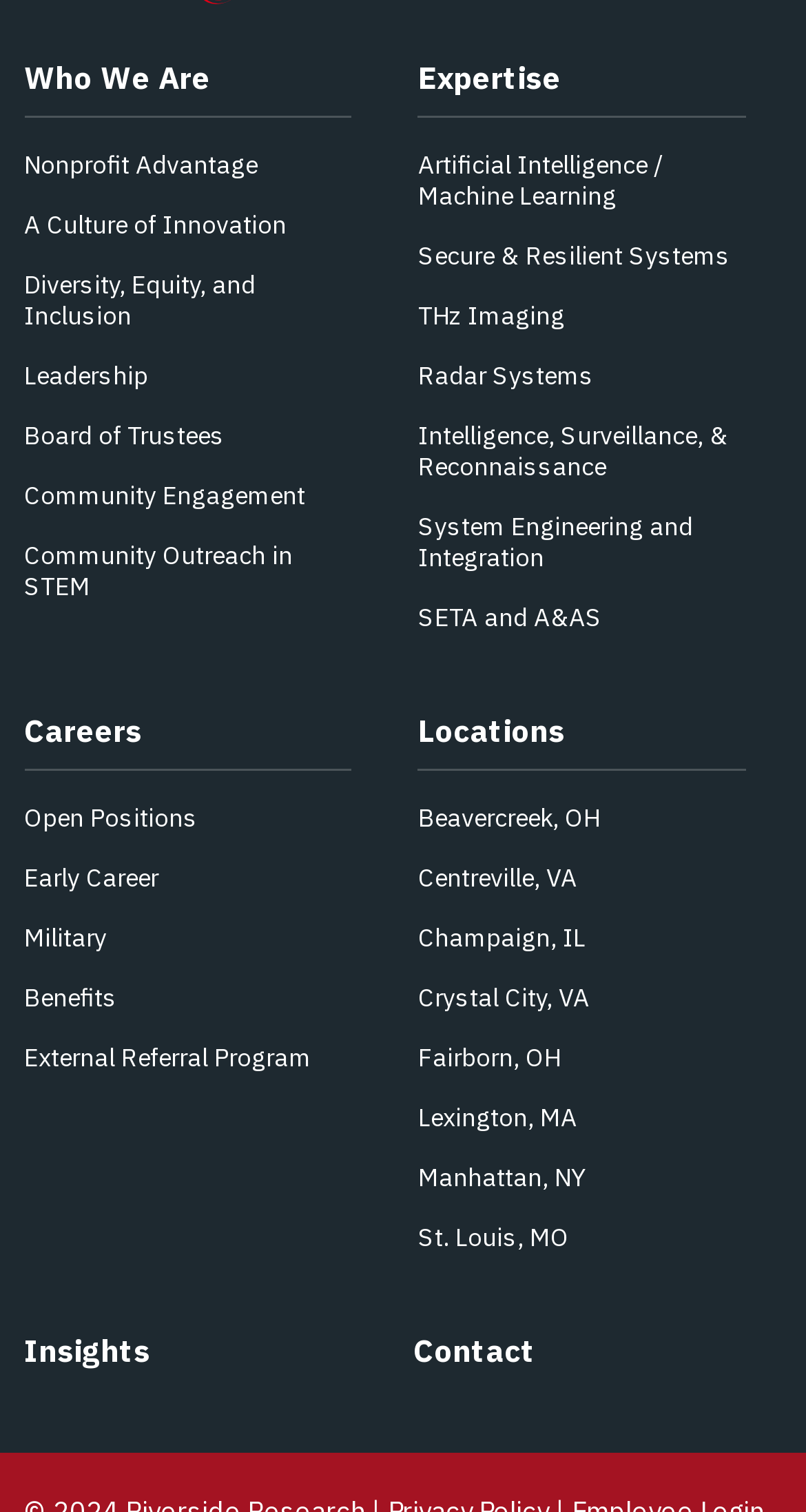Ascertain the bounding box coordinates for the UI element detailed here: "Careers". The coordinates should be provided as [left, top, right, bottom] with each value being a float between 0 and 1.

[0.03, 0.47, 0.176, 0.496]